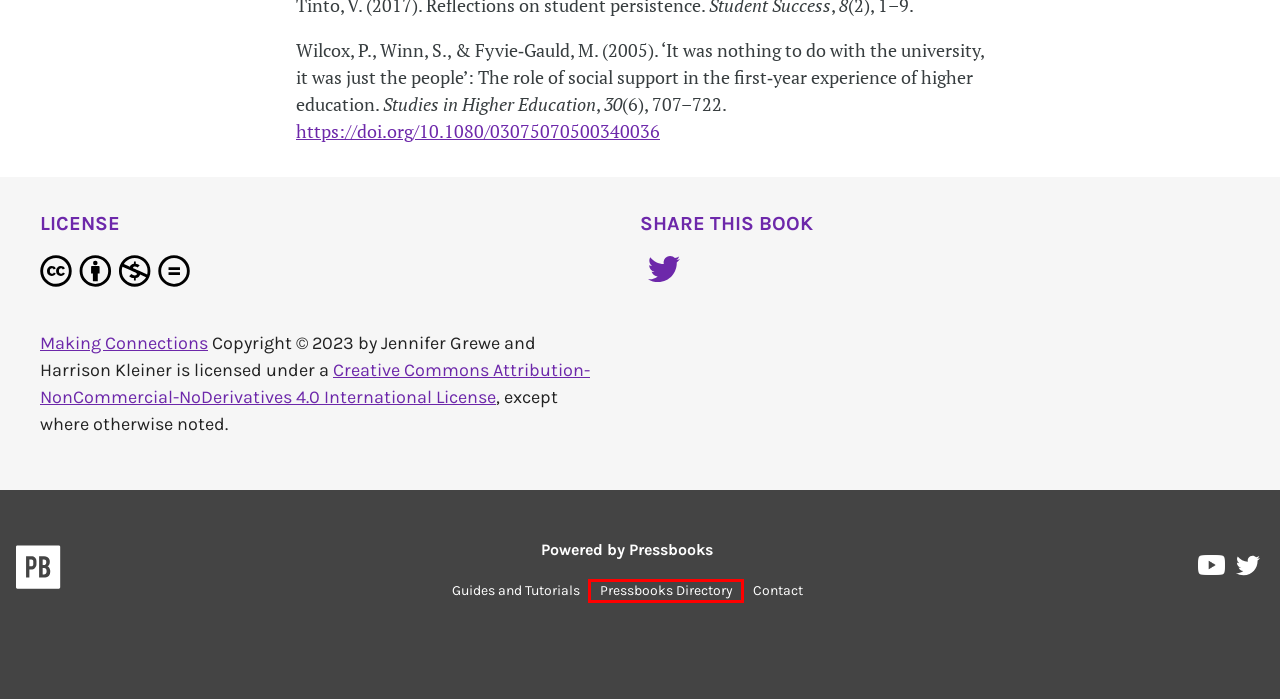Please examine the screenshot provided, which contains a red bounding box around a UI element. Select the webpage description that most accurately describes the new page displayed after clicking the highlighted element. Here are the candidates:
A. Making Connections – Simple Book Publishing
B. Facilitating Leadership Learning Using Co-Mentoring Circles – Making Connections
C. UEN Digital Press with Pressbooks – Open Educational Resources for Utah
D. Land Acknowledgement – Making Connections
E. Log In ‹ Making Connections — Pressbooks
F. Contact | Pressbooks
G. Pressbooks Directory
H. Support guides | Pressbooks

G